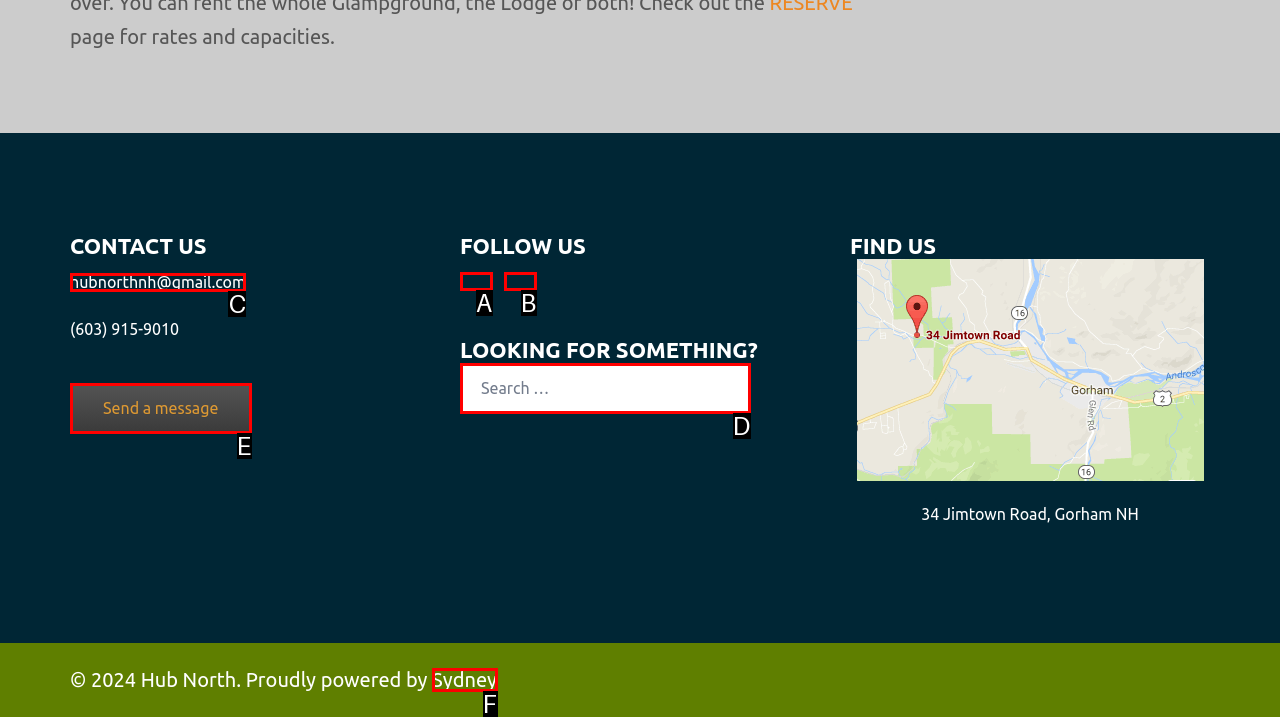Identify which option matches the following description: title="Visit Hub North on Instagram"
Answer by giving the letter of the correct option directly.

A